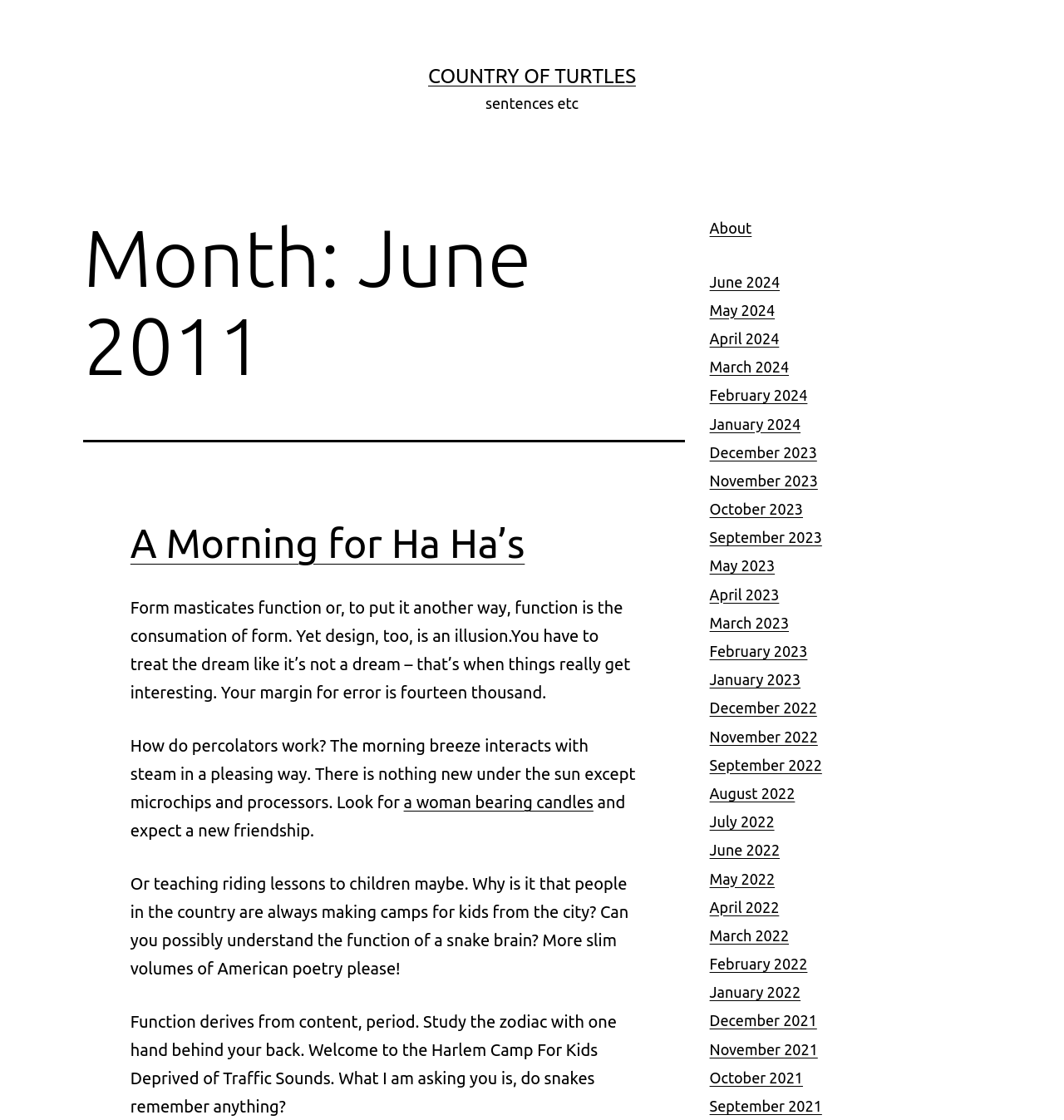Please mark the clickable region by giving the bounding box coordinates needed to complete this instruction: "Visit the 'About' page".

[0.667, 0.196, 0.707, 0.211]